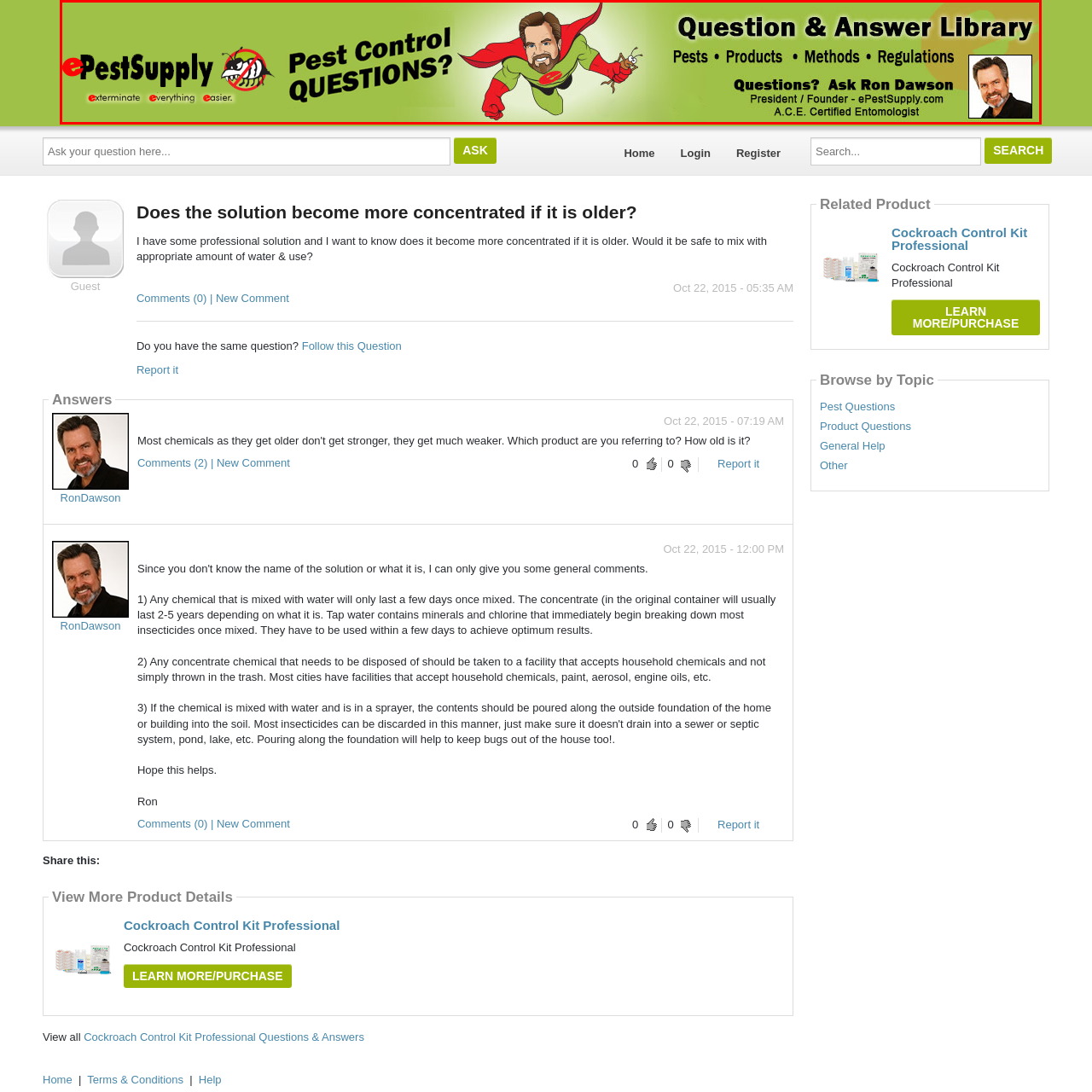Elaborate on the details of the image that is highlighted by the red boundary.

This image features a vibrant banner for ePestSupply, highlighting their Pest Control Questions and Answer Library. The background is a lively green with bold black text asking, "Pest Control QUESTIONS?" Above the text, a playful cartoon character in a red and green superhero outfit, wielding pest control tools, symbolizes the brand’s commitment to extermination. To the right, there is a photo of Ron Dawson, the founder and an A.C.E. Certified Entomologist, reinforcing the expertise behind the information. The banner effectively invites users to seek assistance on pest-related inquiries, emphasizing a friendly and knowledgeable approach to pest control solutions.